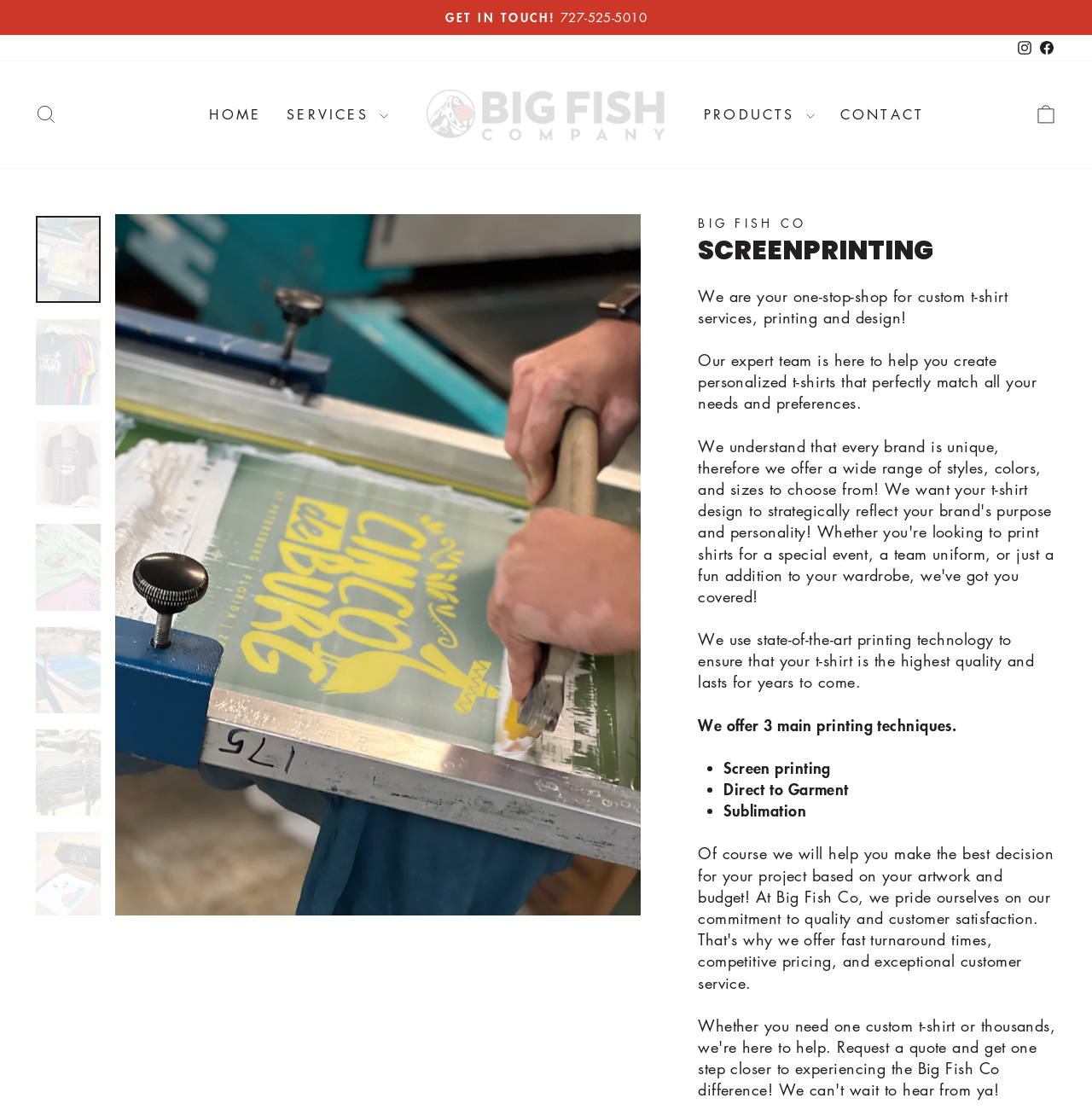Find the UI element described as: "icon-search Search" and predict its bounding box coordinates. Ensure the coordinates are four float numbers between 0 and 1, [left, top, right, bottom].

[0.022, 0.087, 0.062, 0.12]